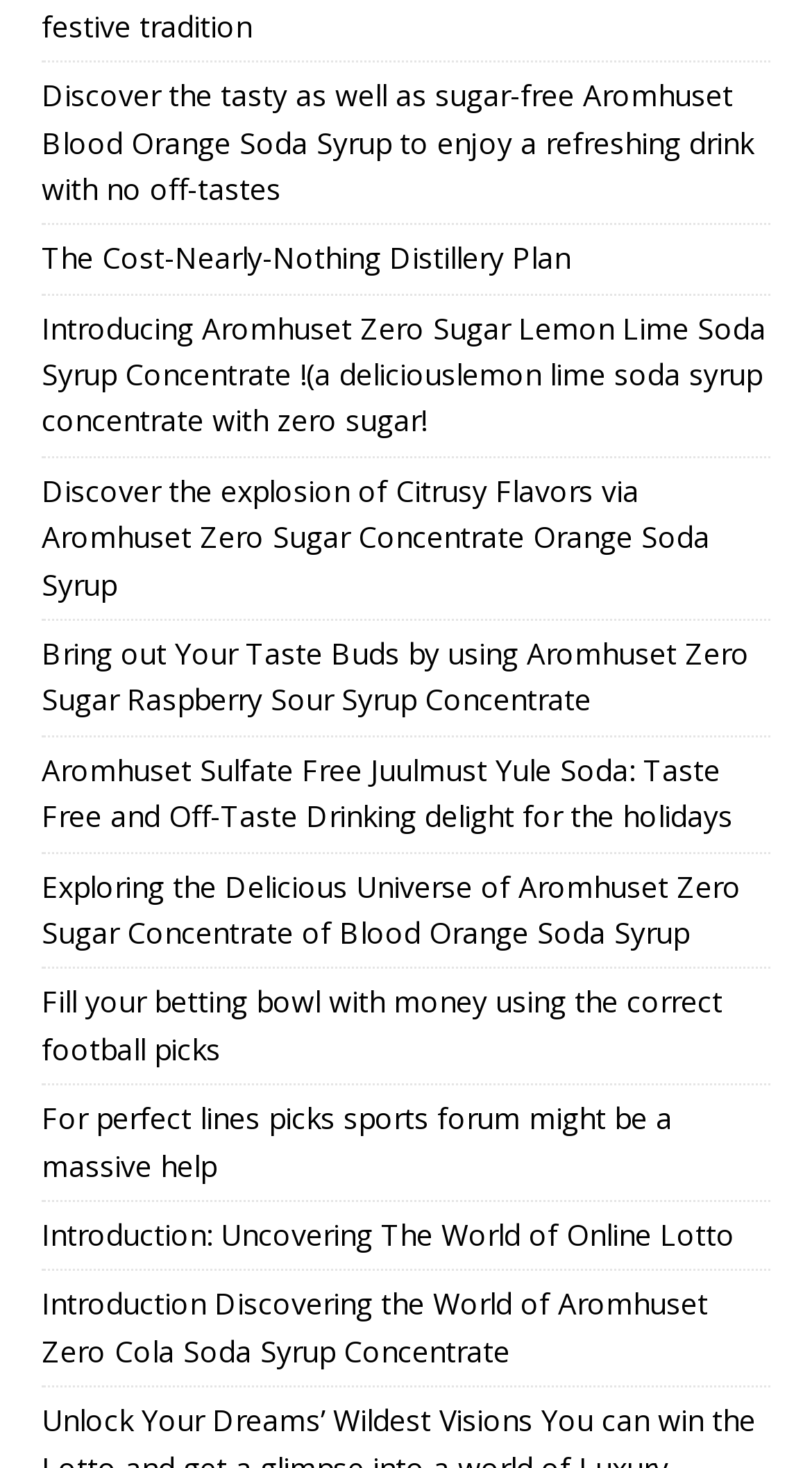Please identify the bounding box coordinates of the element I should click to complete this instruction: 'Contact Dr. Mahendra Singh'. The coordinates should be given as four float numbers between 0 and 1, like this: [left, top, right, bottom].

None